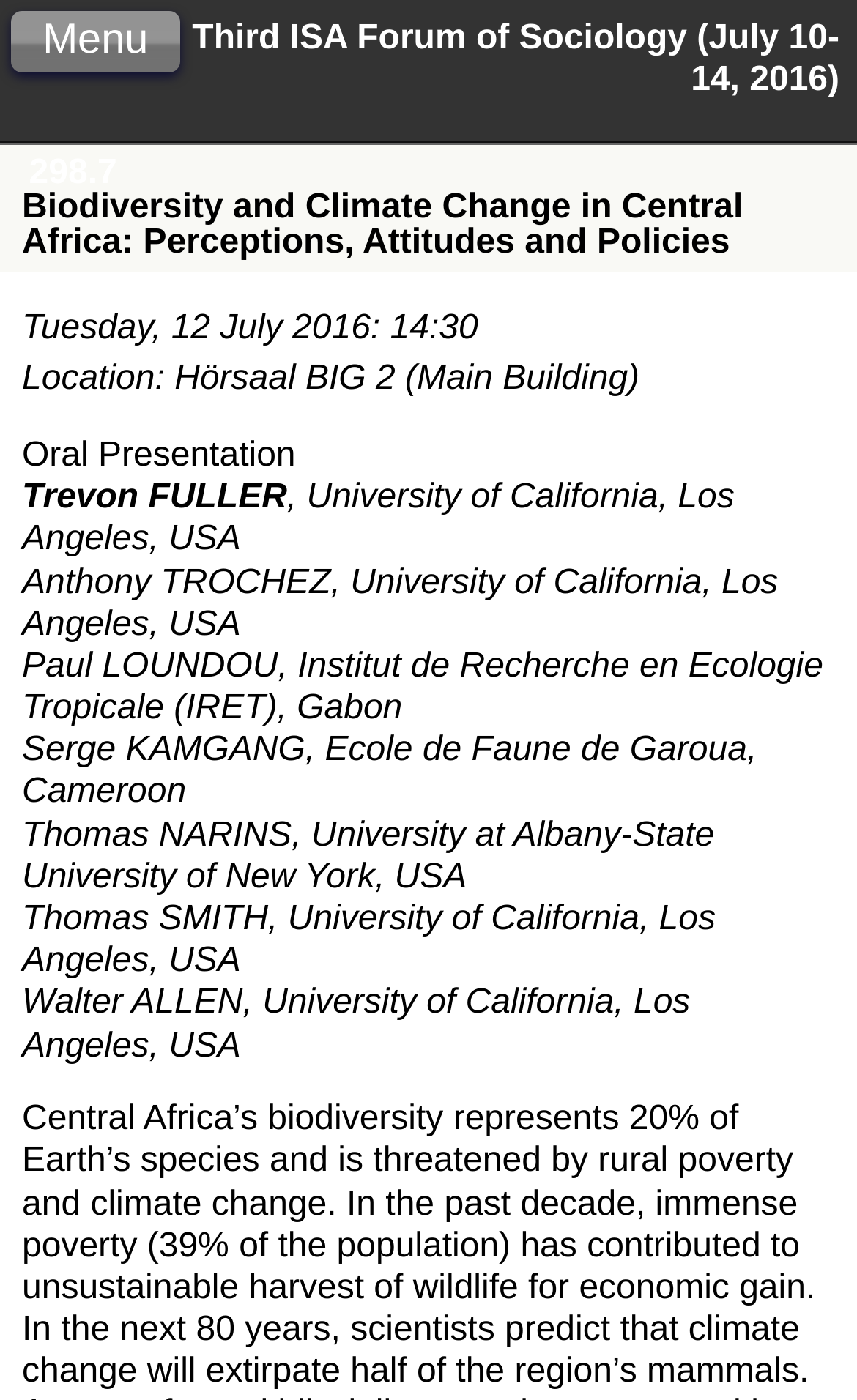What is the date of the event?
Refer to the screenshot and answer in one word or phrase.

Tuesday, 12 July 2016